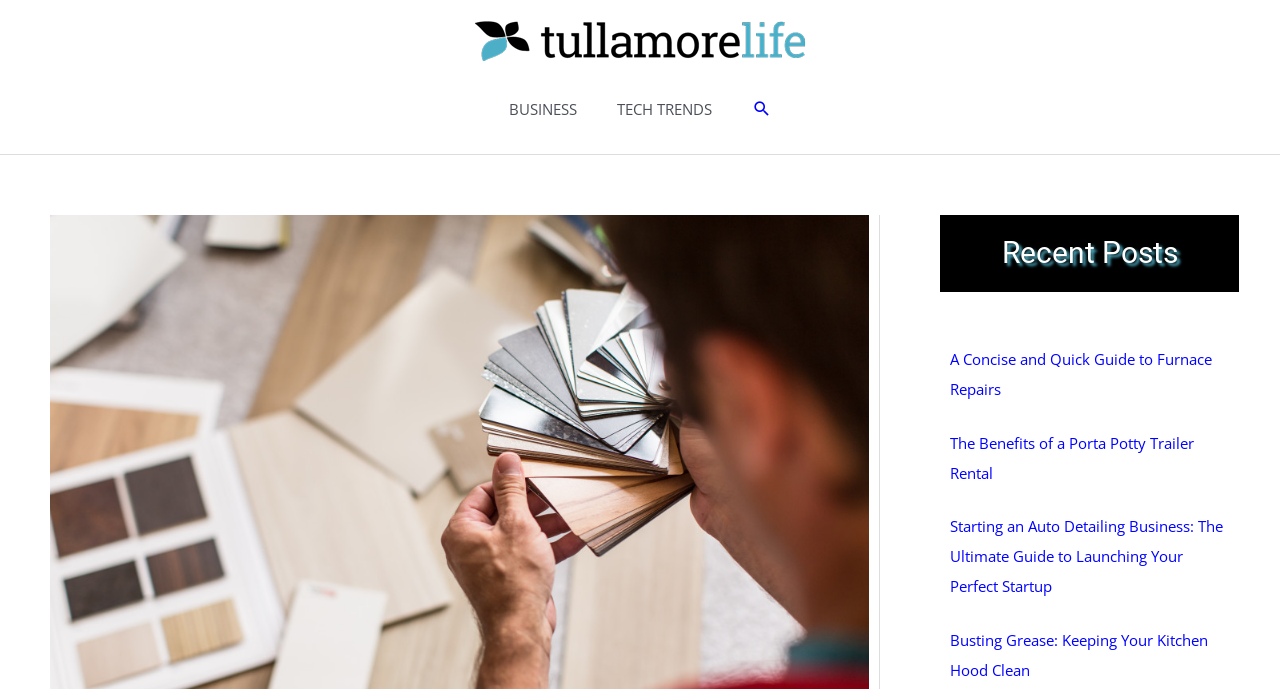Locate and extract the text of the main heading on the webpage.

Renovating on a Budget: Improving Your Home Without Breaking the Bank